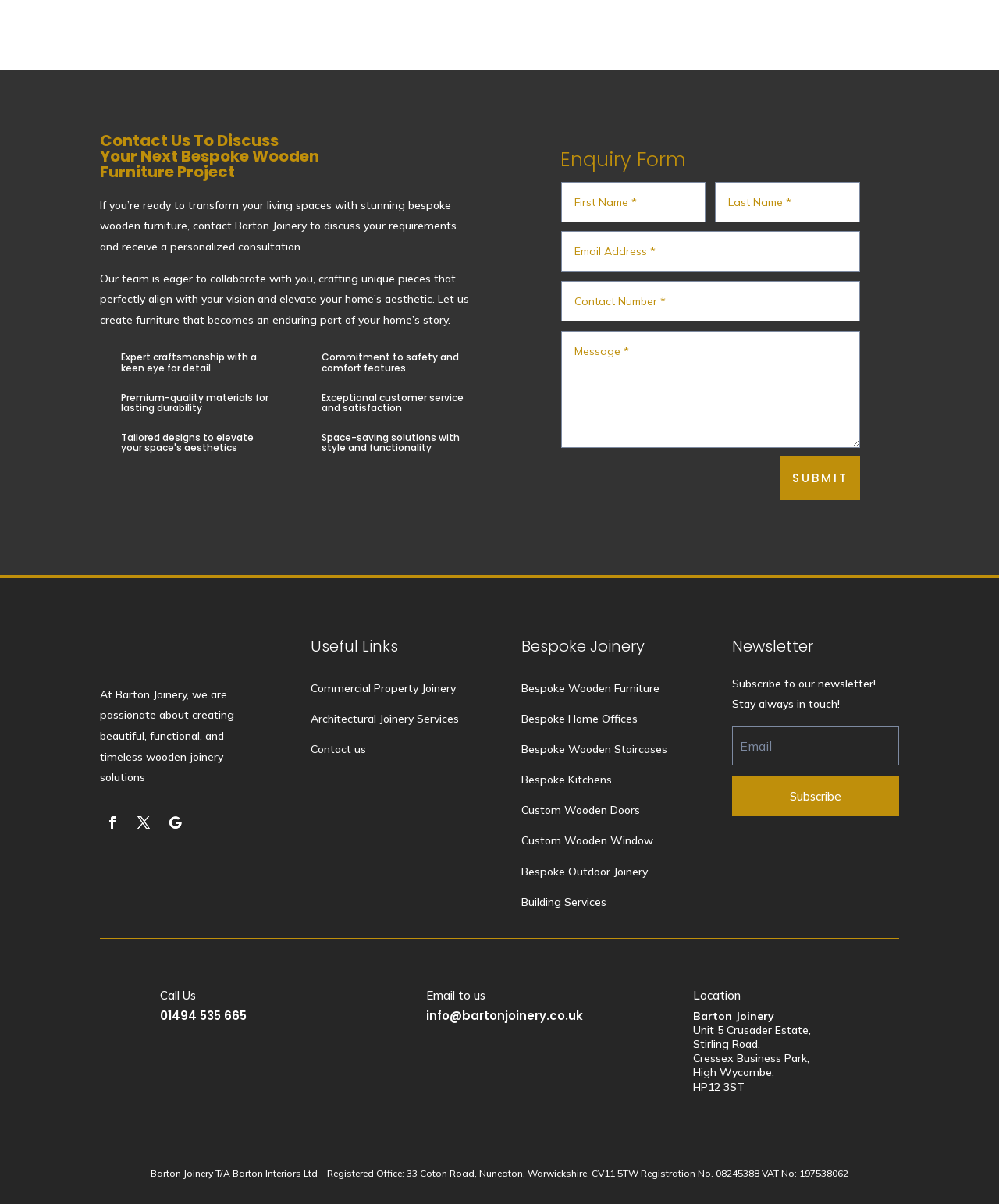Answer the question below with a single word or a brief phrase: 
What is the phone number to call?

01494 535 665